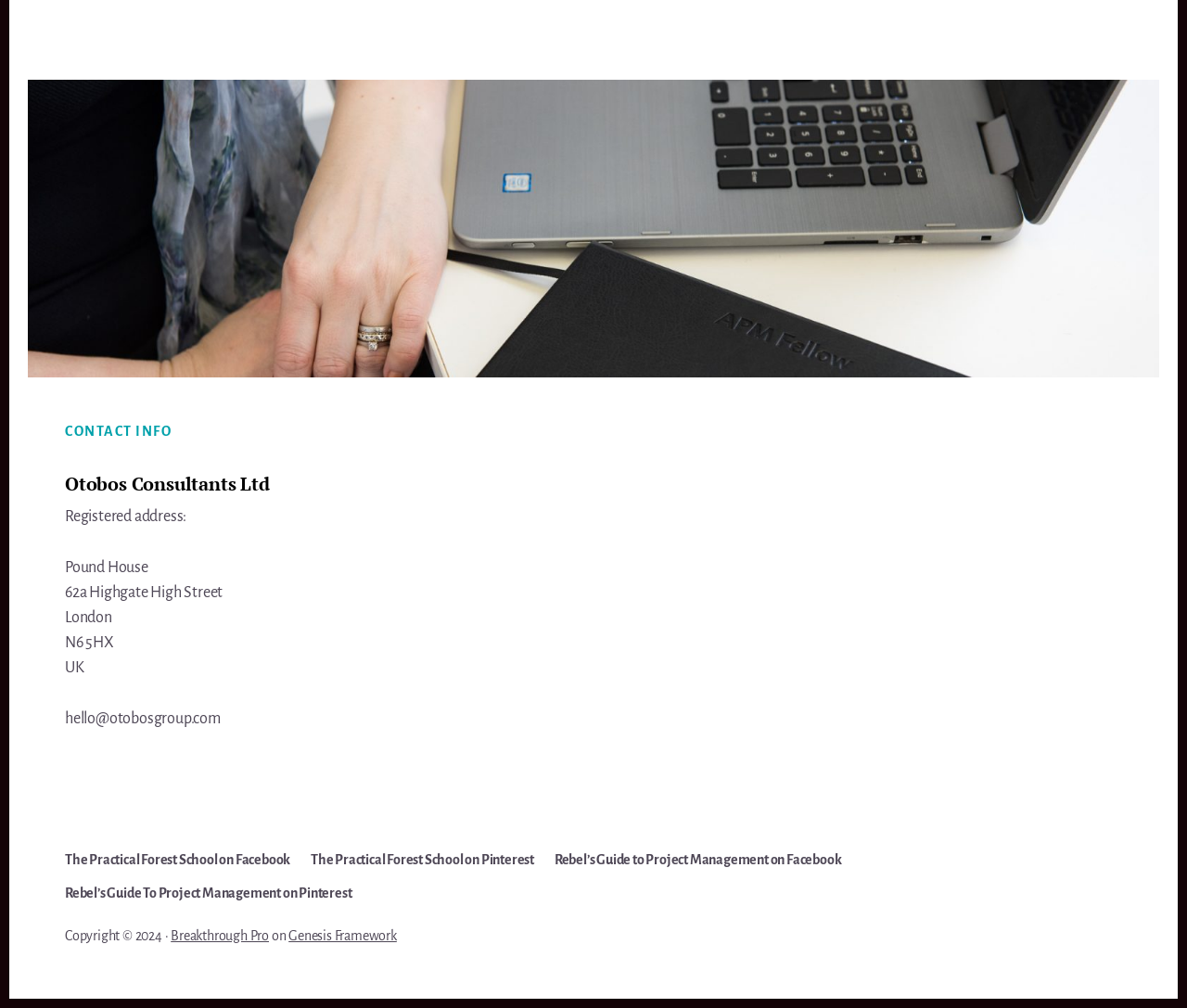Respond with a single word or short phrase to the following question: 
What is the copyright year?

2024